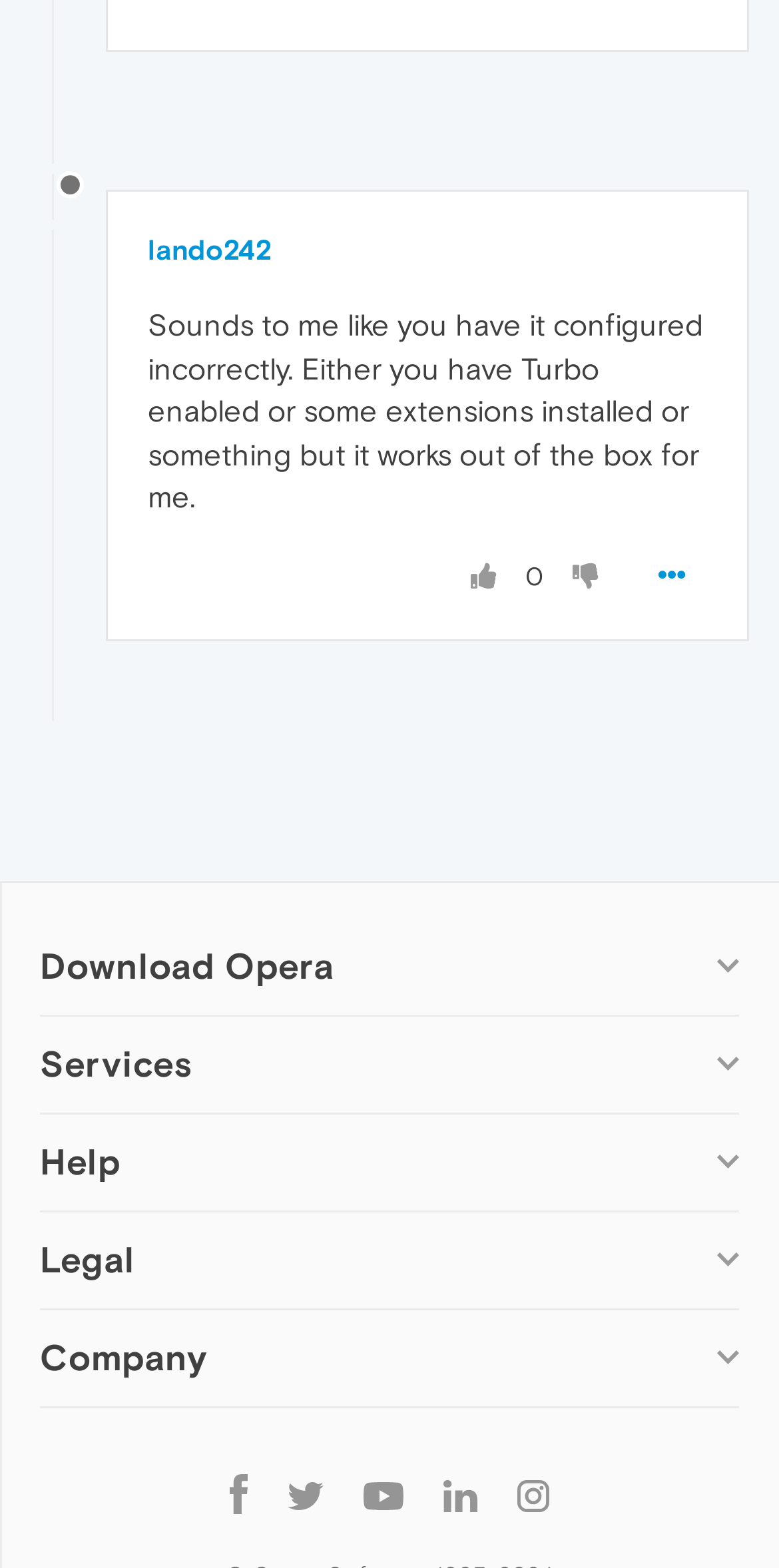Pinpoint the bounding box coordinates for the area that should be clicked to perform the following instruction: "Get help and support".

[0.051, 0.792, 0.27, 0.81]